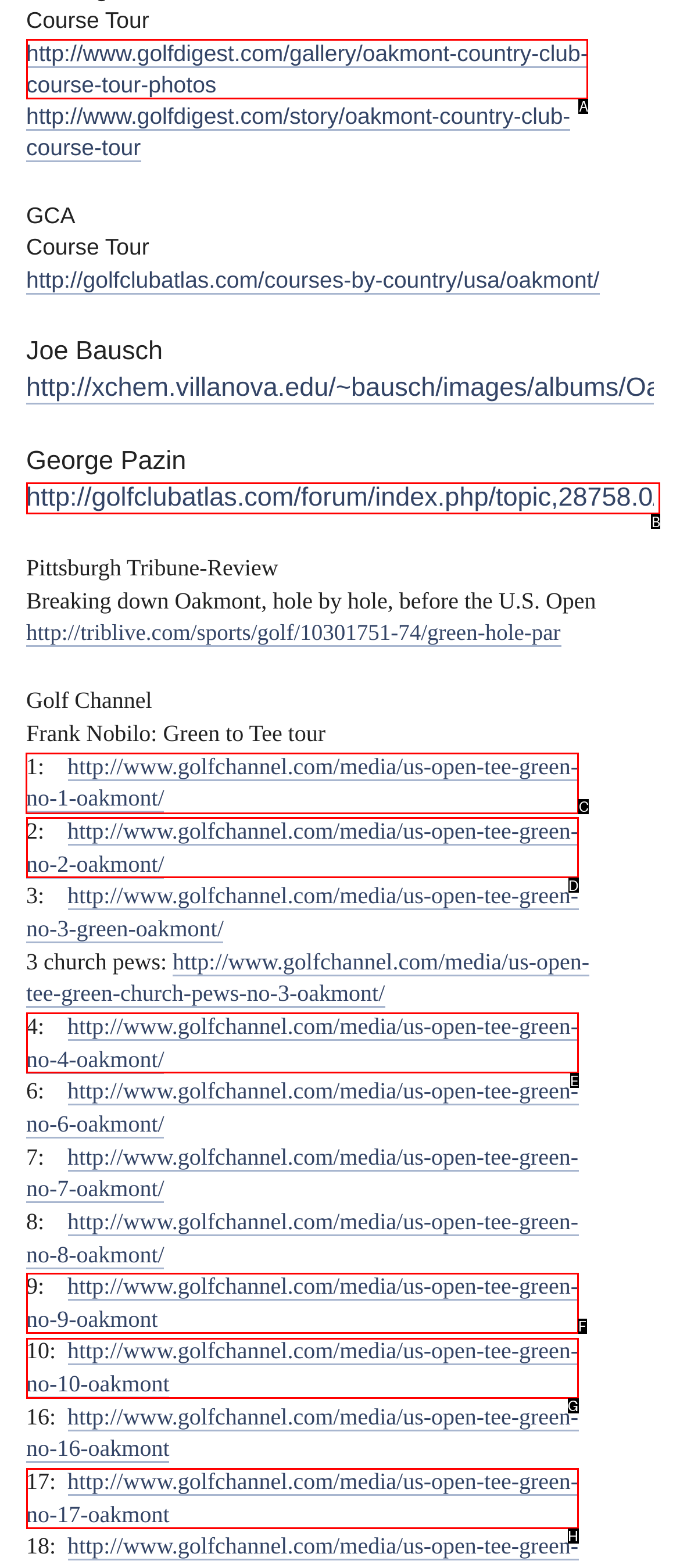Select the option I need to click to accomplish this task: Visit Golf Channel's US Open Tee Green No. 1 Oakmont
Provide the letter of the selected choice from the given options.

C